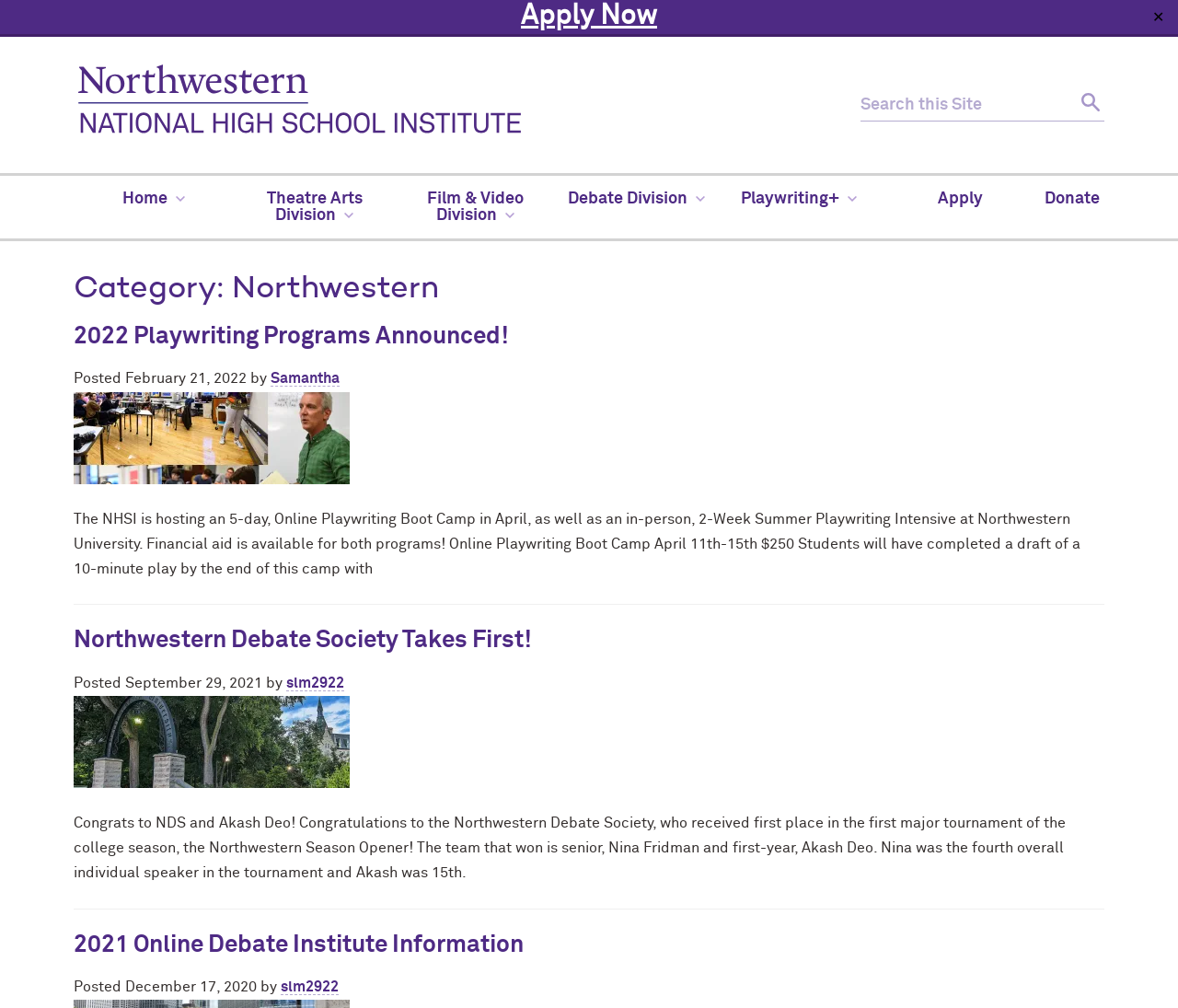Describe all the significant parts and information present on the webpage.

The webpage is about Northwestern's National High School Institute, a program that offers various courses and activities for high school students. At the top of the page, there is a navigation menu with links to different sections, including "HOME", "ABOUT", "NEWS", "SUPPORT", and "CONTACT". Below the navigation menu, there is a prominent heading "National High School Institute" with a link to the institute's website and a search box to search the site.

On the left side of the page, there is a main navigation menu with menu items such as "Home", "Theatre Arts Division", "Film & Video Division", "Debate Division", "Playwriting+", "Apply", and "Donate". Each menu item has a dropdown menu with more options.

The main content of the page is divided into three articles. The first article announces the 2022 Playwriting Programs, including an online boot camp and an in-person summer intensive at Northwestern University. The article provides details about the programs, including dates, prices, and financial aid availability.

The second article reports on the Northwestern Debate Society's first-place win in a tournament, congratulating the team members and providing some details about the tournament.

The third article provides information about the 2021 Online Debate Institute, including a link to more information and details about the institute.

Throughout the page, there are various links, buttons, and images, including a "Close" button at the top right corner, an "Apply Now" link at the top center, and an image of the National High School Institute logo.